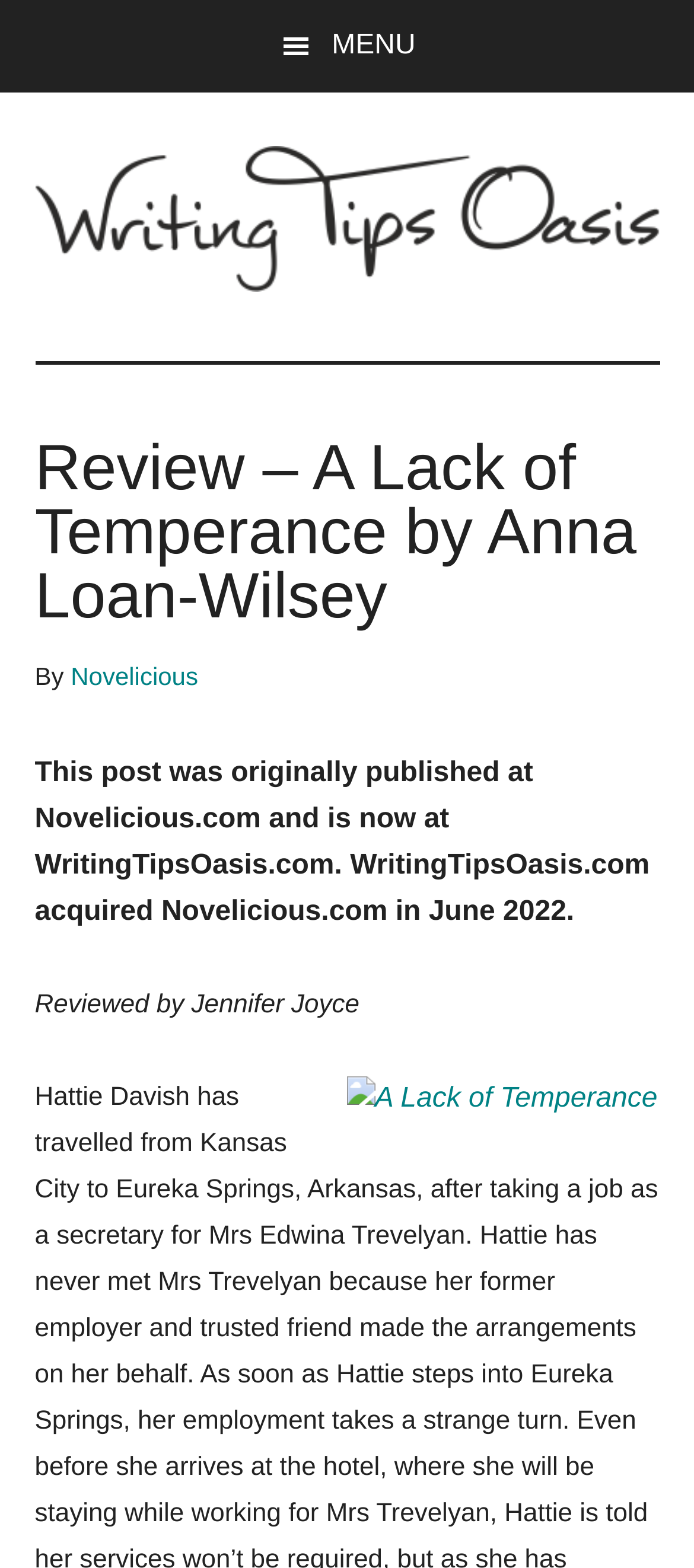Use a single word or phrase to answer the question:
What is the original publication website of the post?

Novelicious.com